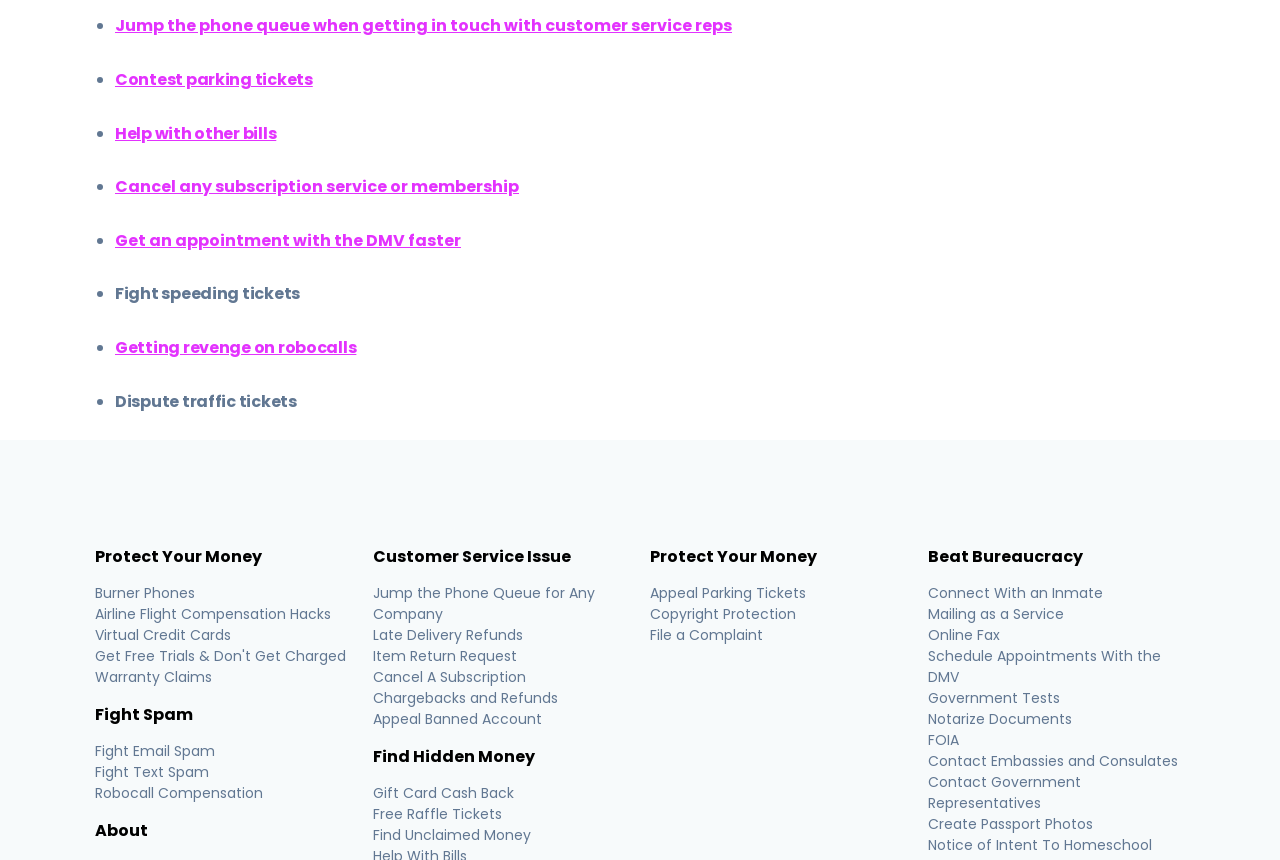Using a single word or phrase, answer the following question: 
What is the purpose of the 'Fight Spam' section?

To help with spam issues